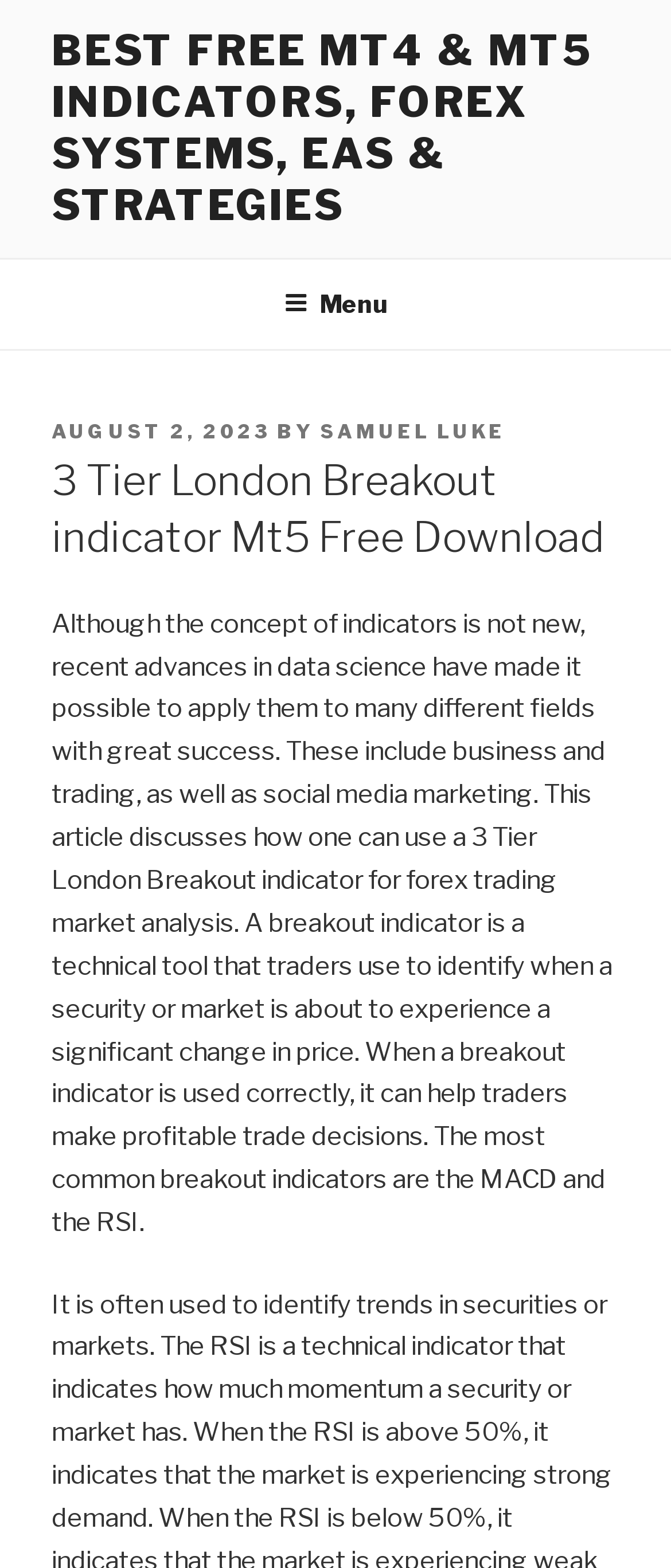Provide an in-depth caption for the elements present on the webpage.

The webpage appears to be an article discussing the use of a 3 Tier London Breakout indicator for forex trading market analysis. At the top of the page, there is a link with the title "BEST FREE MT4 & MT5 INDICATORS, FOREX SYSTEMS, EAS & STRATEGIES" taking up most of the width. Below this, there is a navigation menu labeled "Top Menu" with a button labeled "Menu" on the right side.

Underneath the navigation menu, there is a header section containing information about the article, including the posting date "AUGUST 2, 2023" and the author "SAMUEL LUKE". The title of the article "3 Tier London Breakout indicator Mt5 Free Download" is displayed prominently in this section.

The main content of the article is a block of text that discusses the concept of indicators and their application in various fields, including business, trading, and social media marketing. The text explains that a breakout indicator is a technical tool used to identify significant changes in price and can help traders make profitable decisions. The article specifically focuses on the 3 Tier London Breakout indicator and its use in forex trading market analysis.